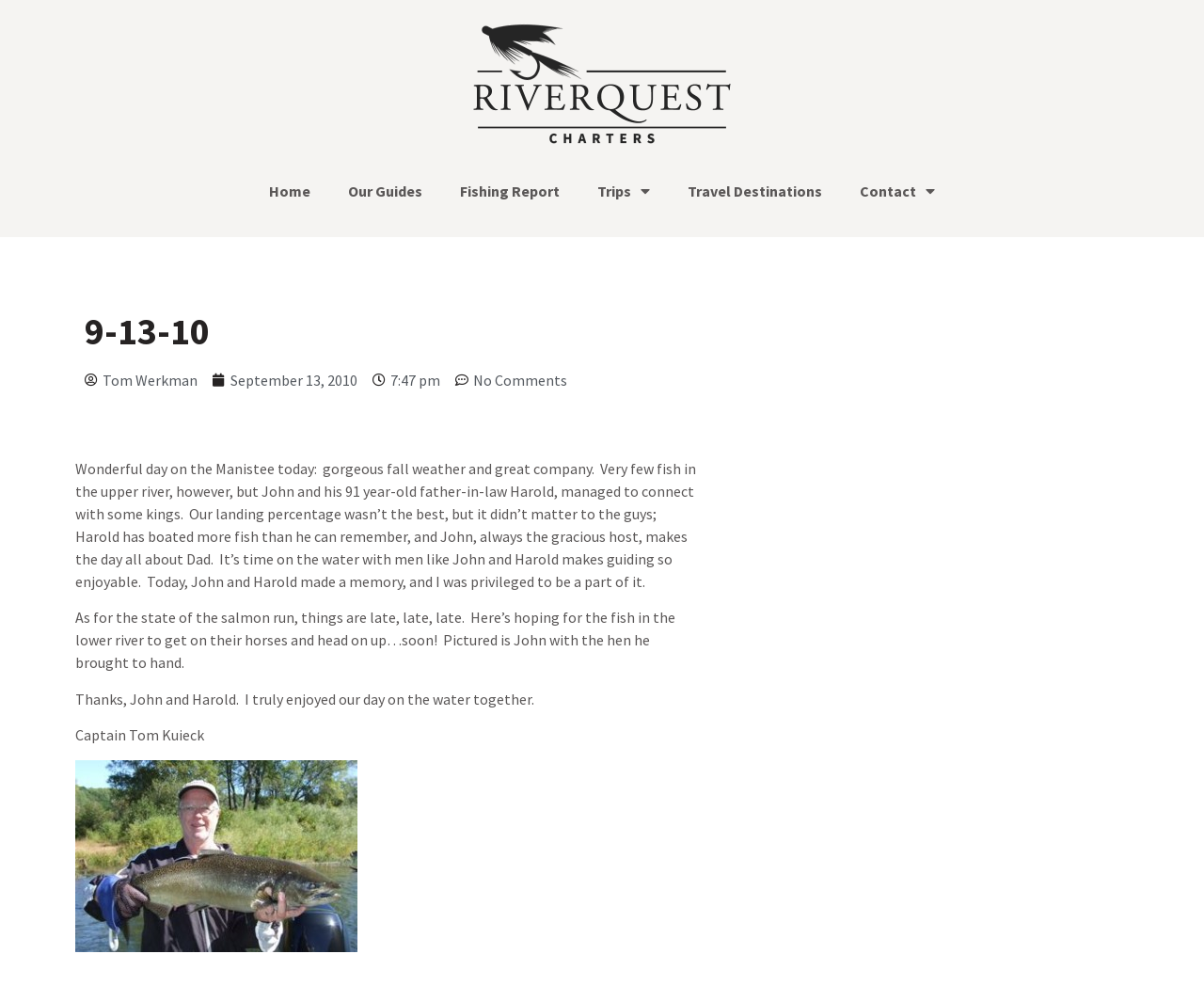Locate the bounding box coordinates of the clickable part needed for the task: "Read the post by Captain Tom Kuieck".

[0.062, 0.736, 0.17, 0.755]